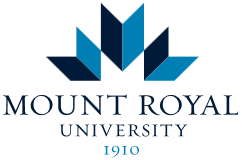Examine the image and give a thorough answer to the following question:
What font style is used to display the university's name?

The caption describes the font style used to display the university's name as a sophisticated serif font. This information is provided to give the reader a sense of the visual design and aesthetic of the logo, and how it conveys a sense of tradition and prestige.